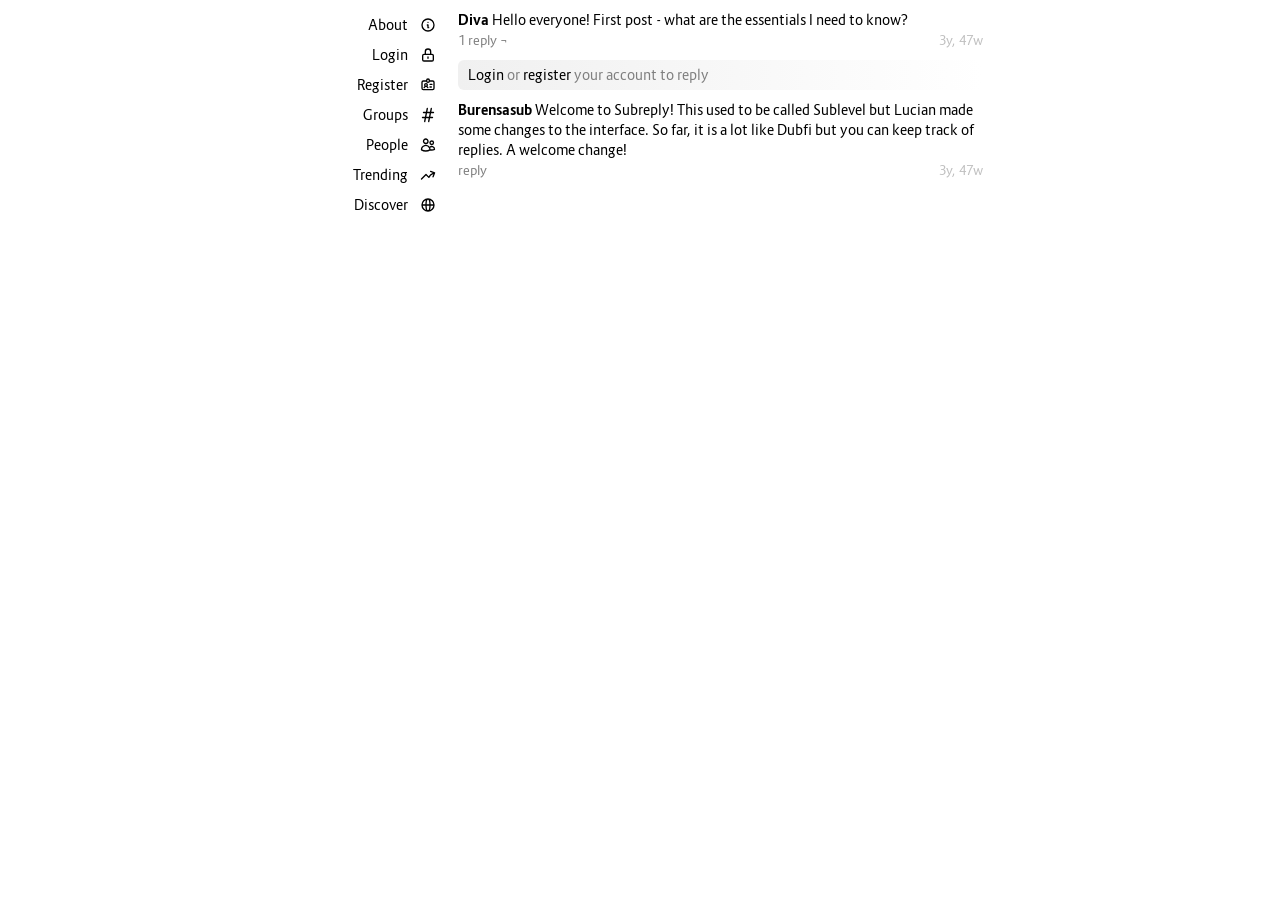Bounding box coordinates must be specified in the format (top-left x, top-left y, bottom-right x, bottom-right y). All values should be floating point numbers between 0 and 1. What are the bounding box coordinates of the UI element described as: 1 reply ¬

[0.357, 0.033, 0.396, 0.055]